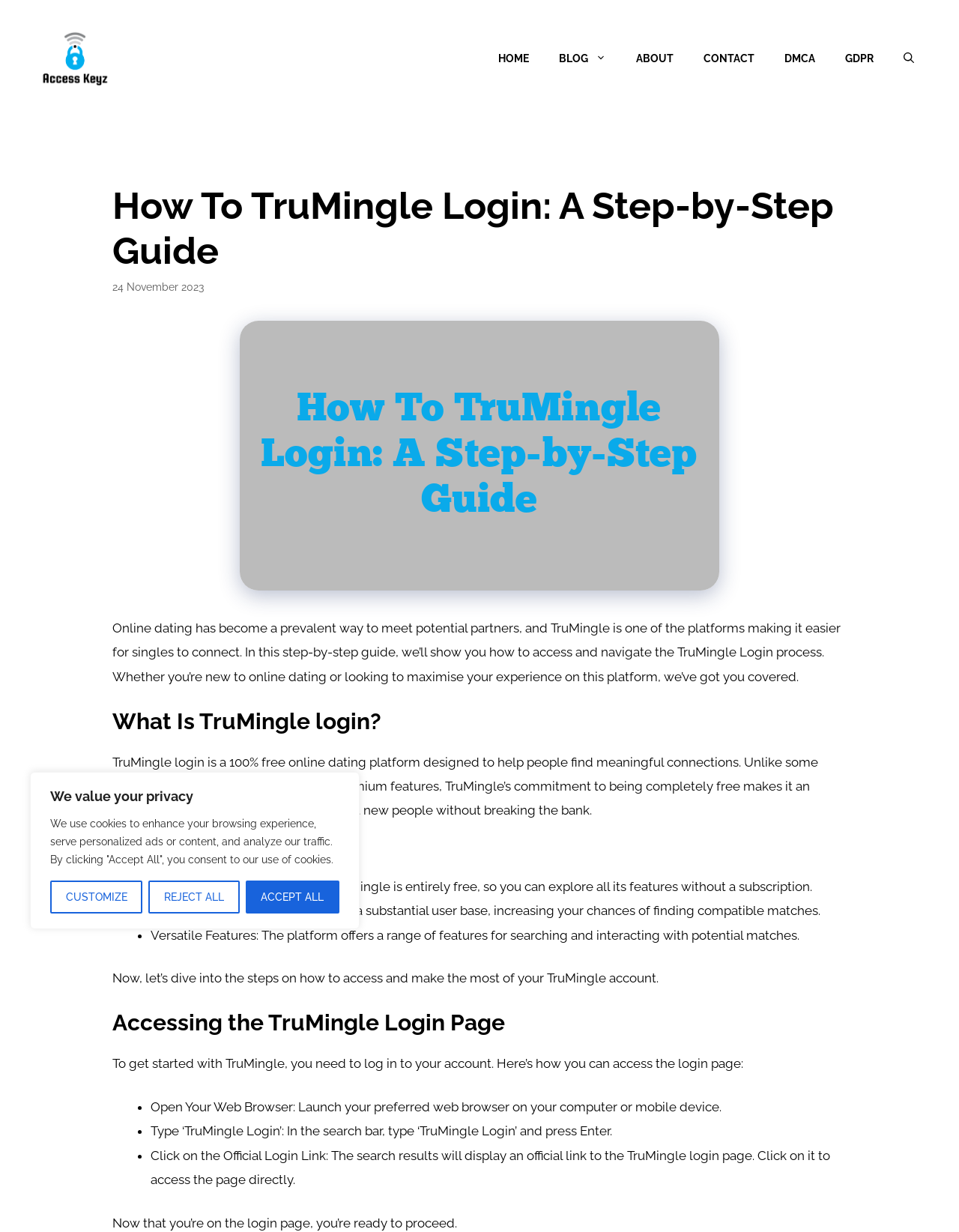Can you determine the bounding box coordinates of the area that needs to be clicked to fulfill the following instruction: "Click on the 'Open Search Bar' link"?

[0.927, 0.029, 0.969, 0.065]